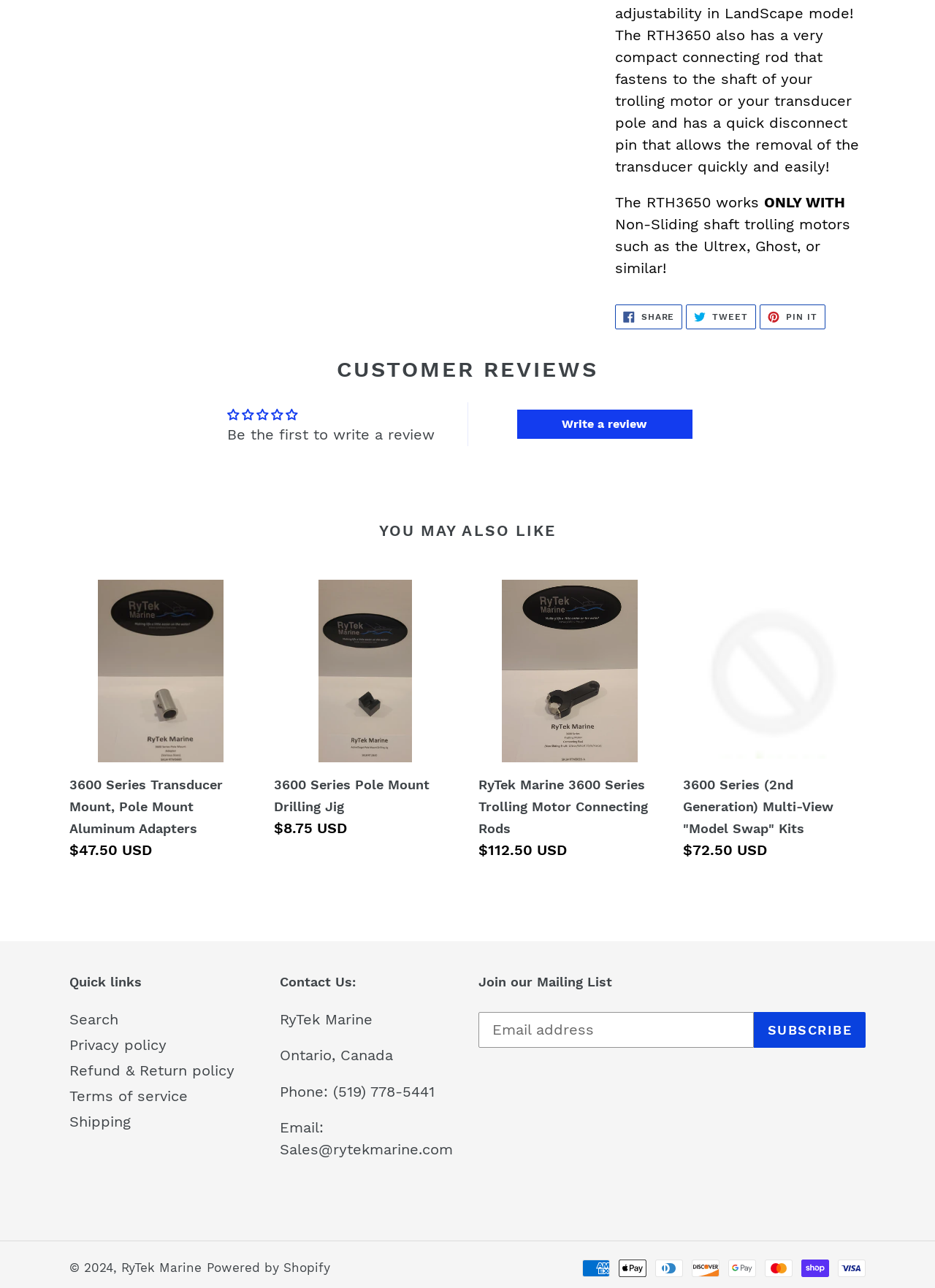Find the bounding box coordinates of the clickable area that will achieve the following instruction: "Subscribe to the mailing list".

[0.806, 0.786, 0.926, 0.813]